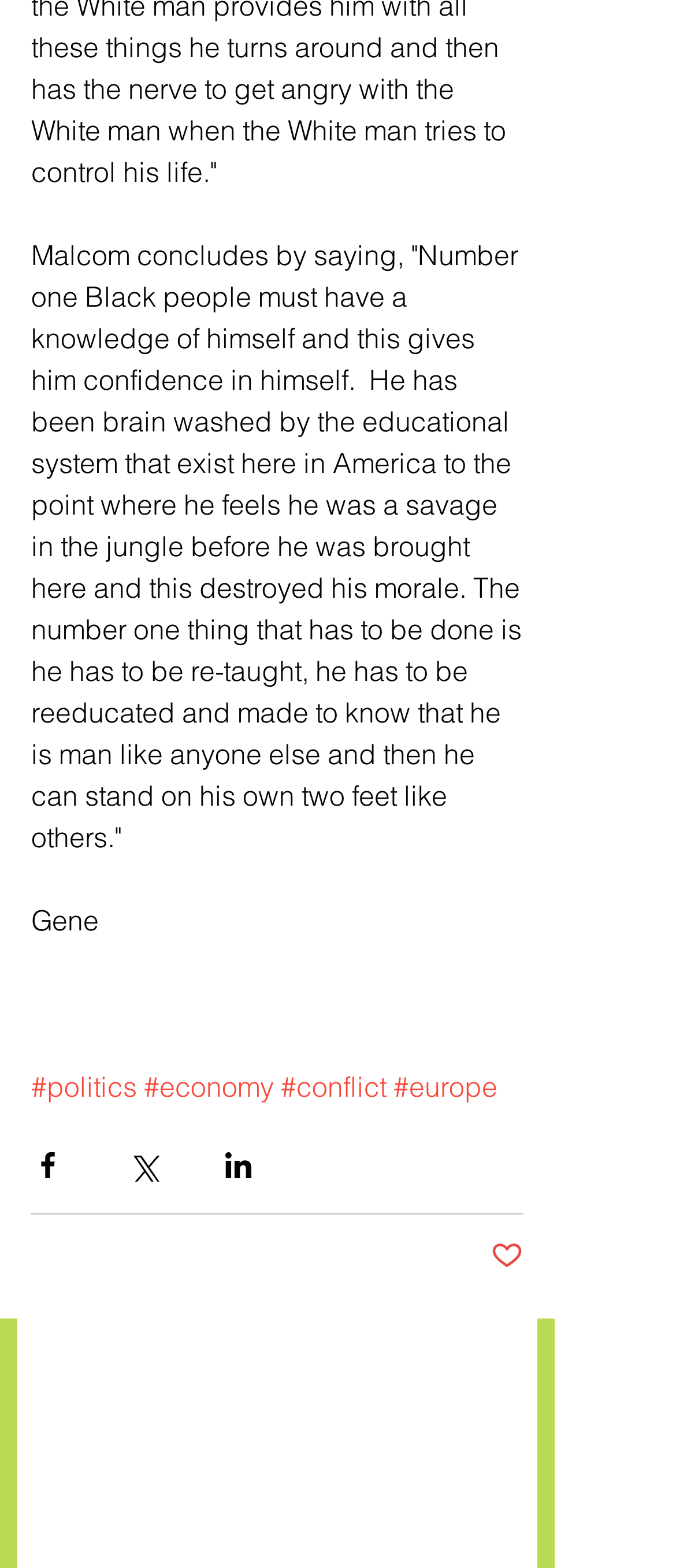Please provide a comprehensive response to the question below by analyzing the image: 
What is the position of the 'Share via Twitter' button?

The 'Share via Twitter' button is located below the quote, with its bounding box coordinates being [0.187, 0.733, 0.236, 0.754]. This indicates that it is positioned below the quote and above the other social media sharing buttons.